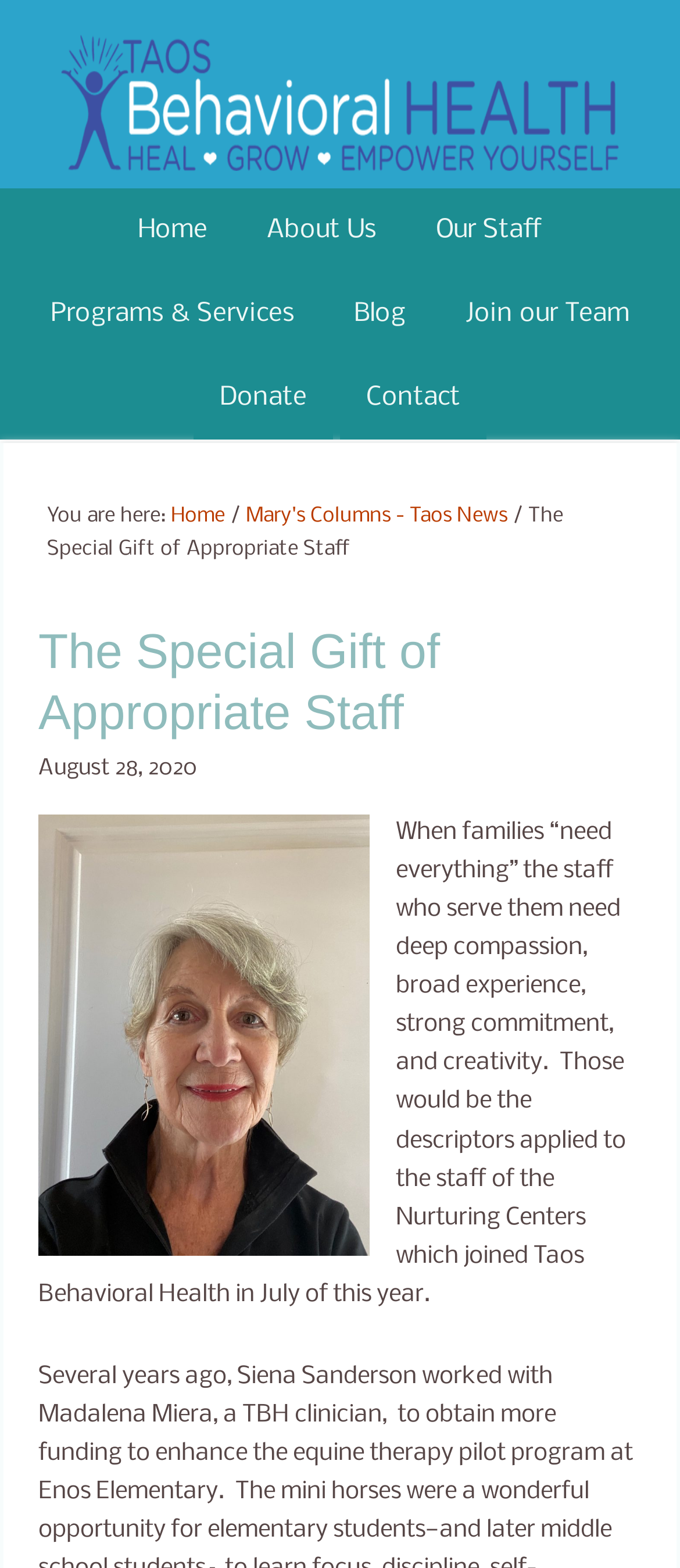Kindly determine the bounding box coordinates for the area that needs to be clicked to execute this instruction: "read about our staff".

[0.603, 0.12, 0.836, 0.174]